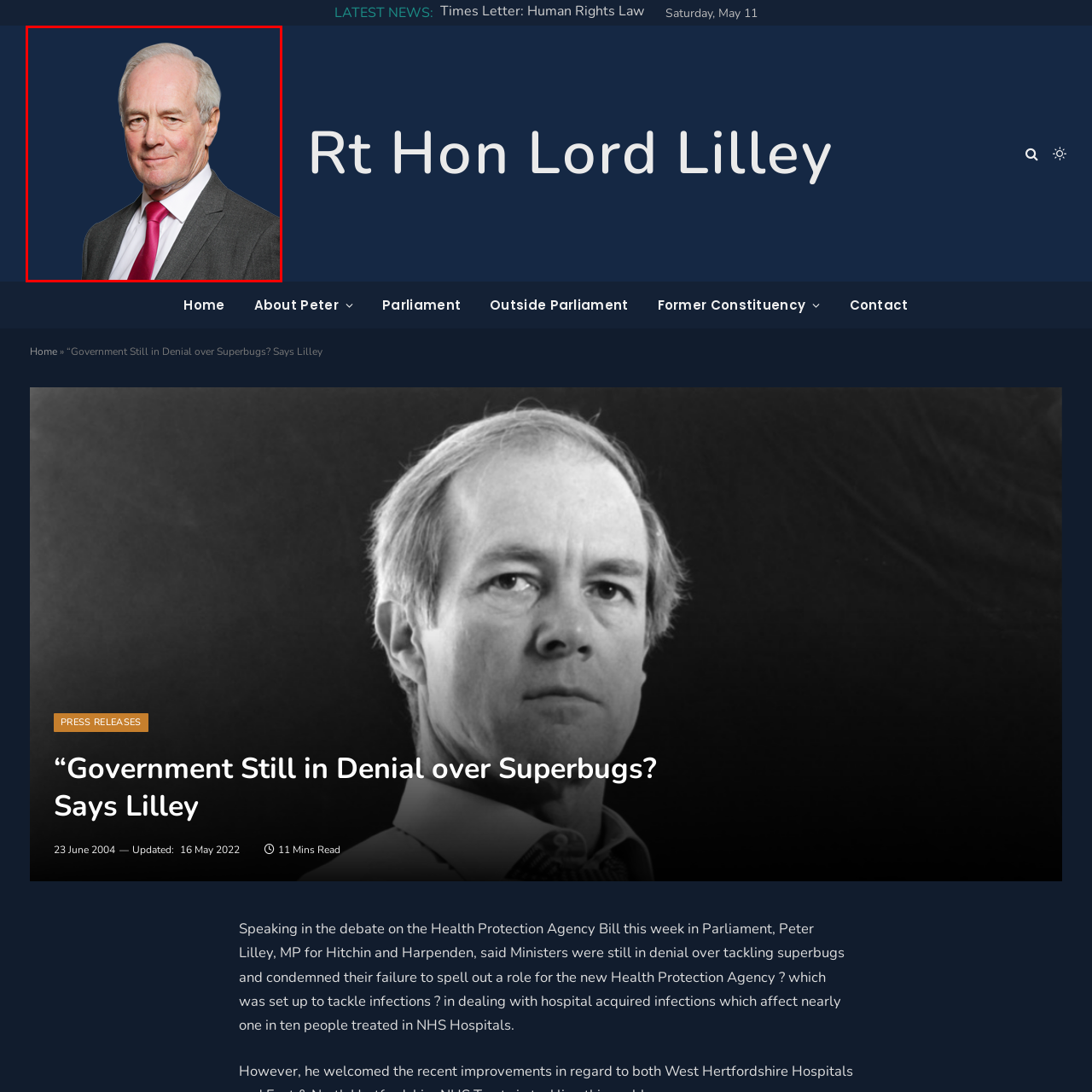Look at the image inside the red box and answer the question with a single word or phrase:
What is the background color of the portrait?

deep blue